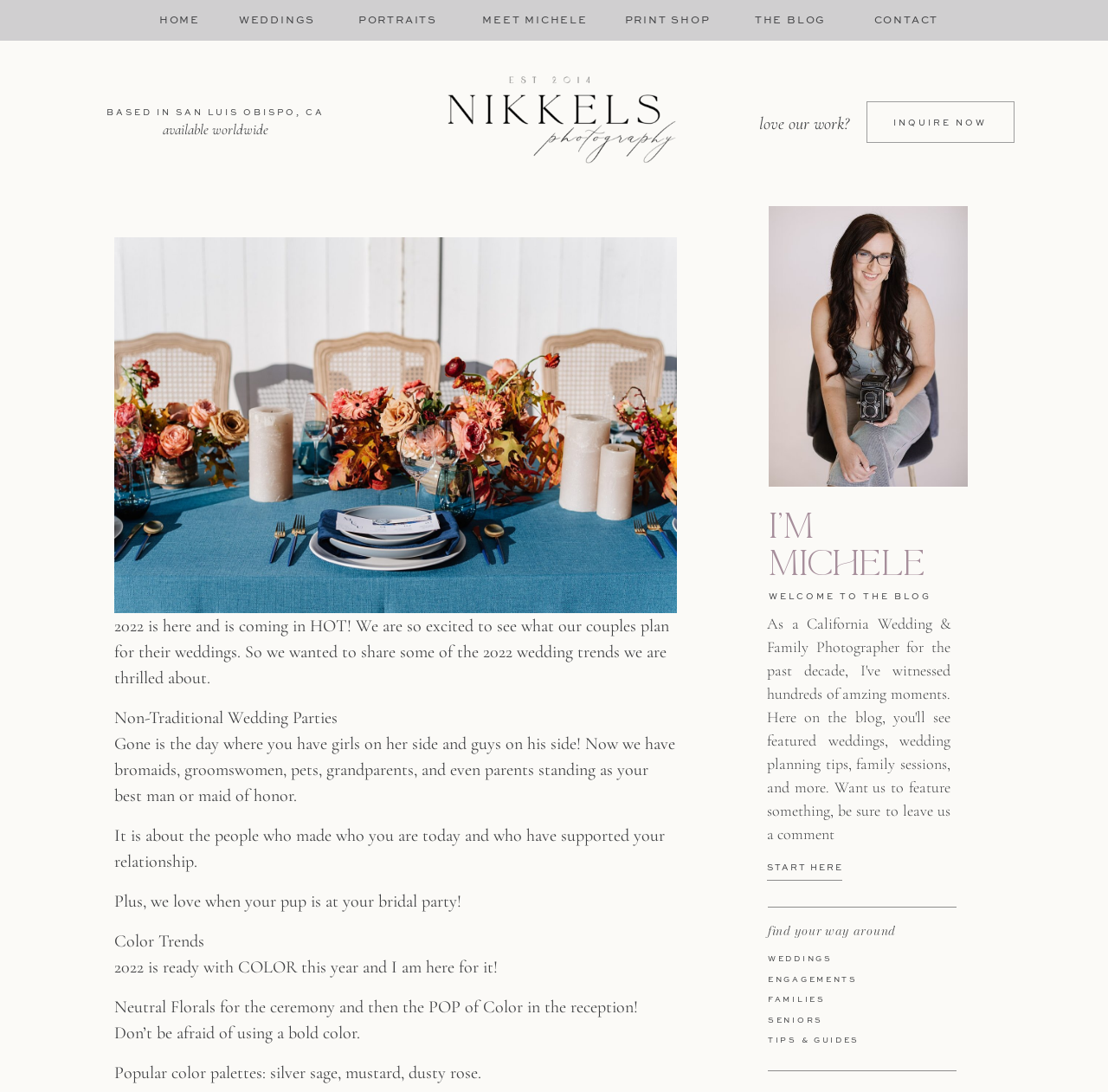Determine the bounding box coordinates of the element's region needed to click to follow the instruction: "view WEDDINGS". Provide these coordinates as four float numbers between 0 and 1, formatted as [left, top, right, bottom].

[0.214, 0.013, 0.286, 0.025]